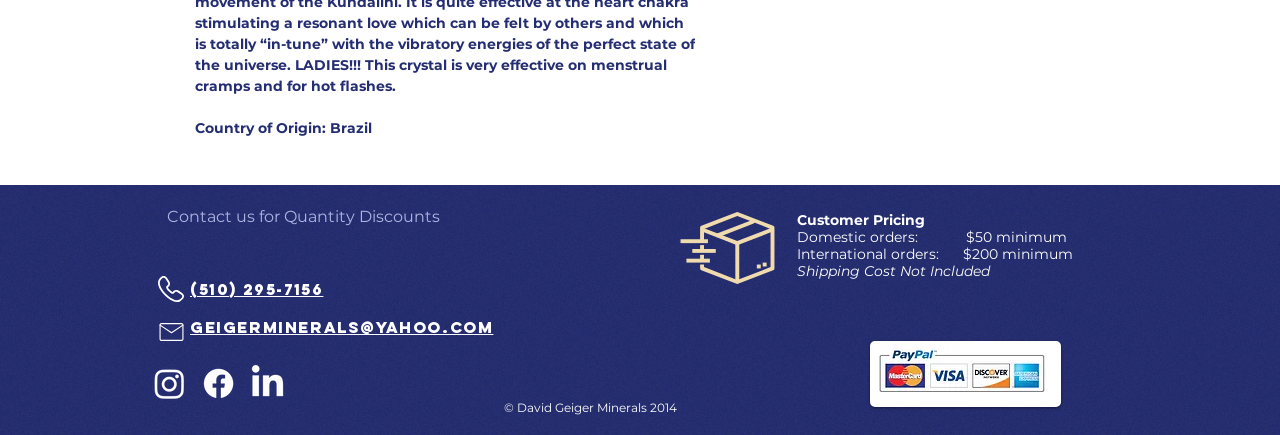Please give a succinct answer to the question in one word or phrase:
How can you contact the seller?

Phone or email